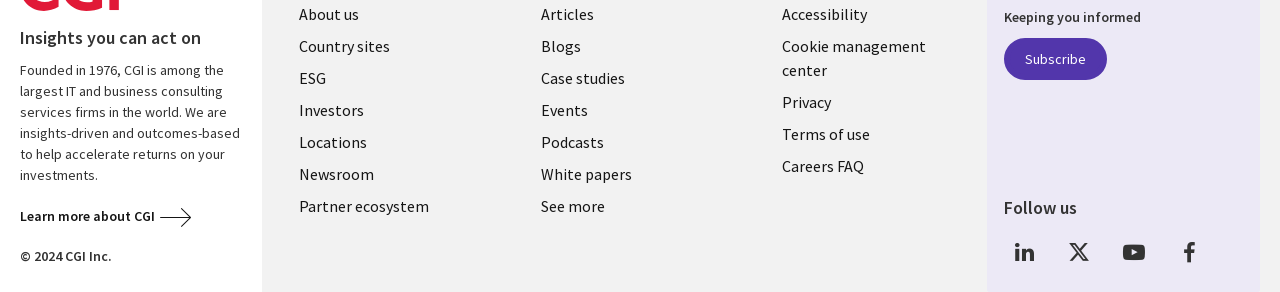Could you locate the bounding box coordinates for the section that should be clicked to accomplish this task: "View blogs".

[0.407, 0.102, 0.569, 0.212]